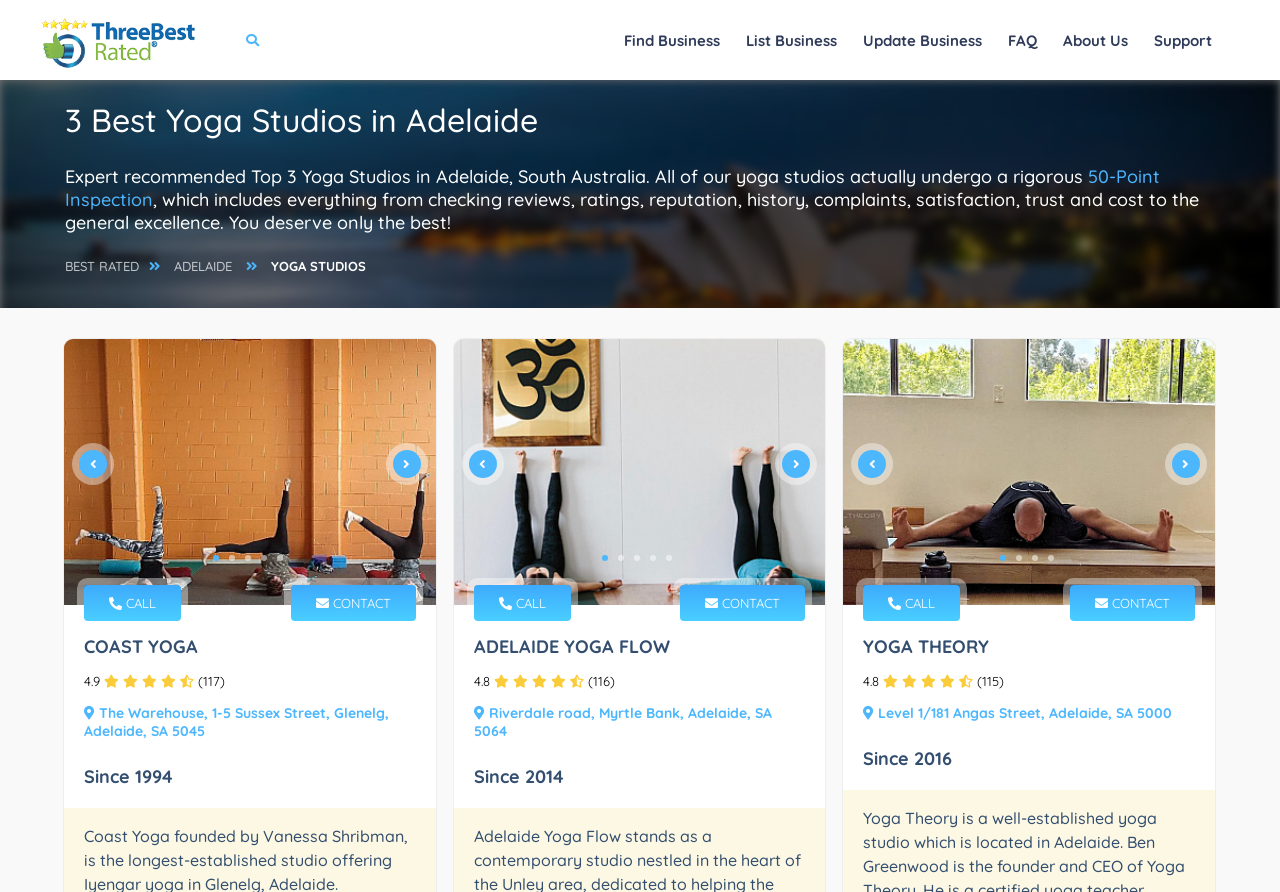Can you pinpoint the bounding box coordinates for the clickable element required for this instruction: "Click on 'COAST YOGA'"? The coordinates should be four float numbers between 0 and 1, i.e., [left, top, right, bottom].

[0.066, 0.712, 0.325, 0.737]